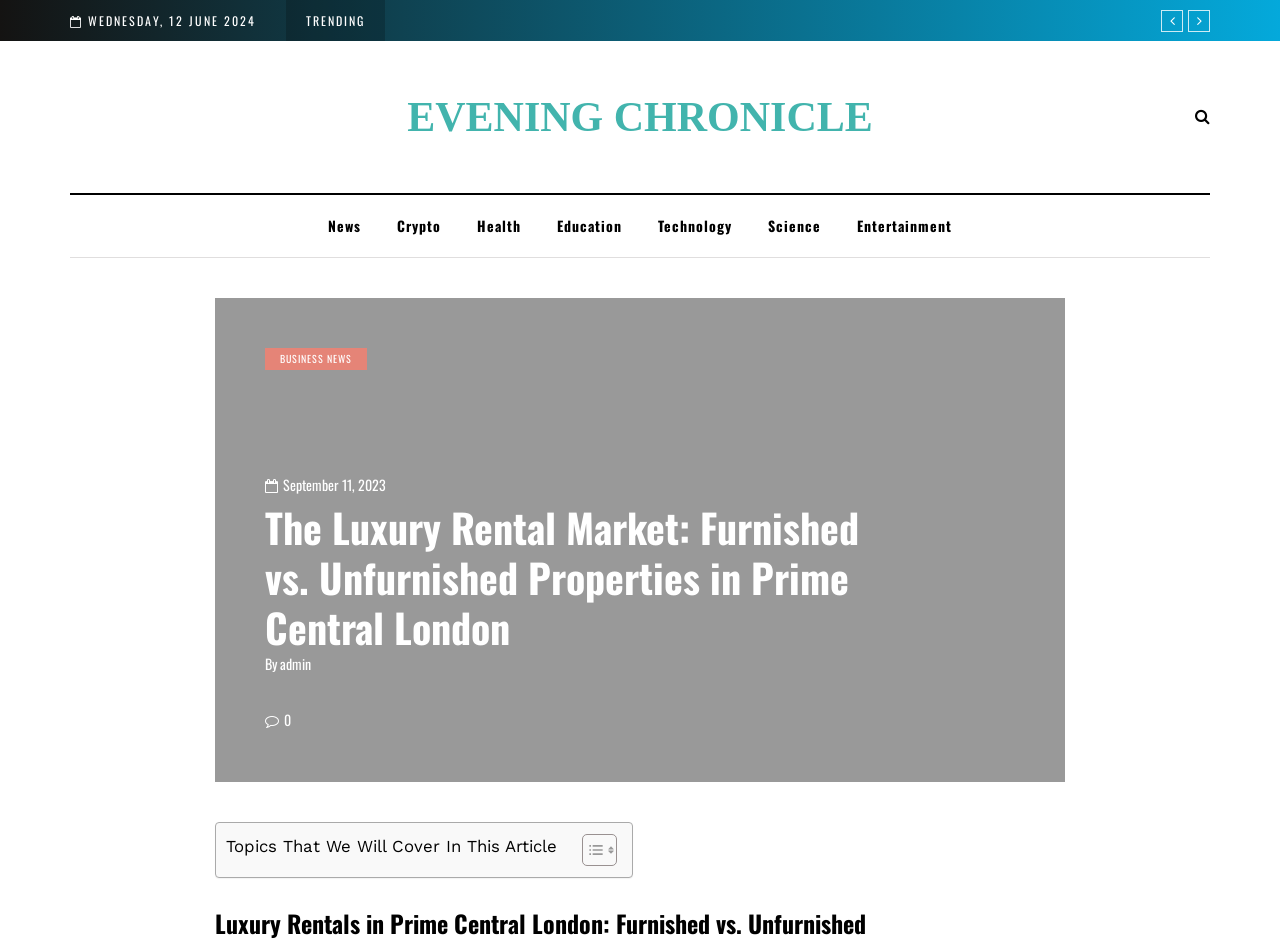How many links are there in the top navigation menu?
Answer the question with as much detail as you can, using the image as a reference.

I counted the links in the top navigation menu and found 7 links: 'News', 'Crypto', 'Health', 'Education', 'Technology', 'Science', and 'Entertainment'.